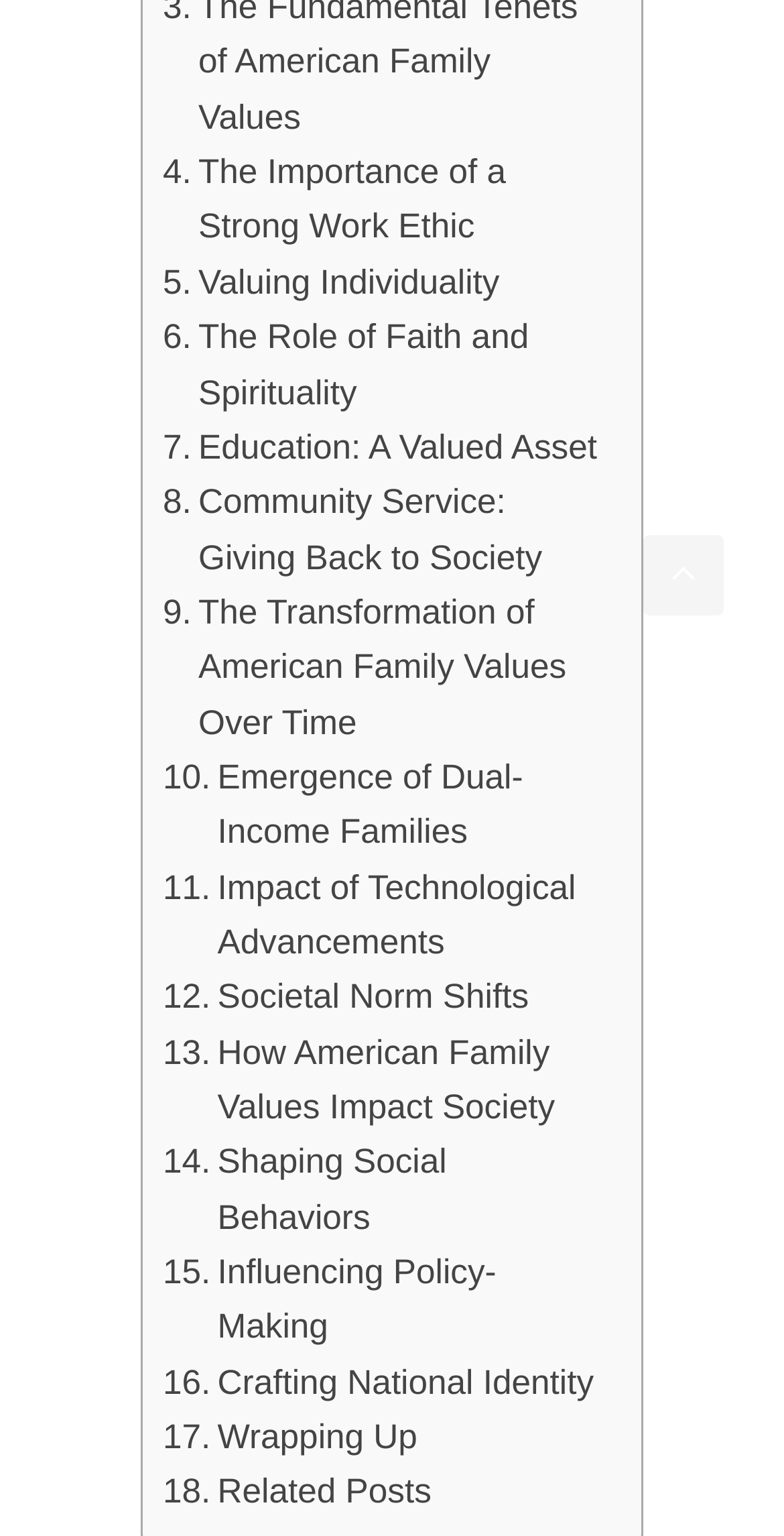Specify the bounding box coordinates for the region that must be clicked to perform the given instruction: "Explore related posts".

[0.208, 0.954, 0.55, 0.99]